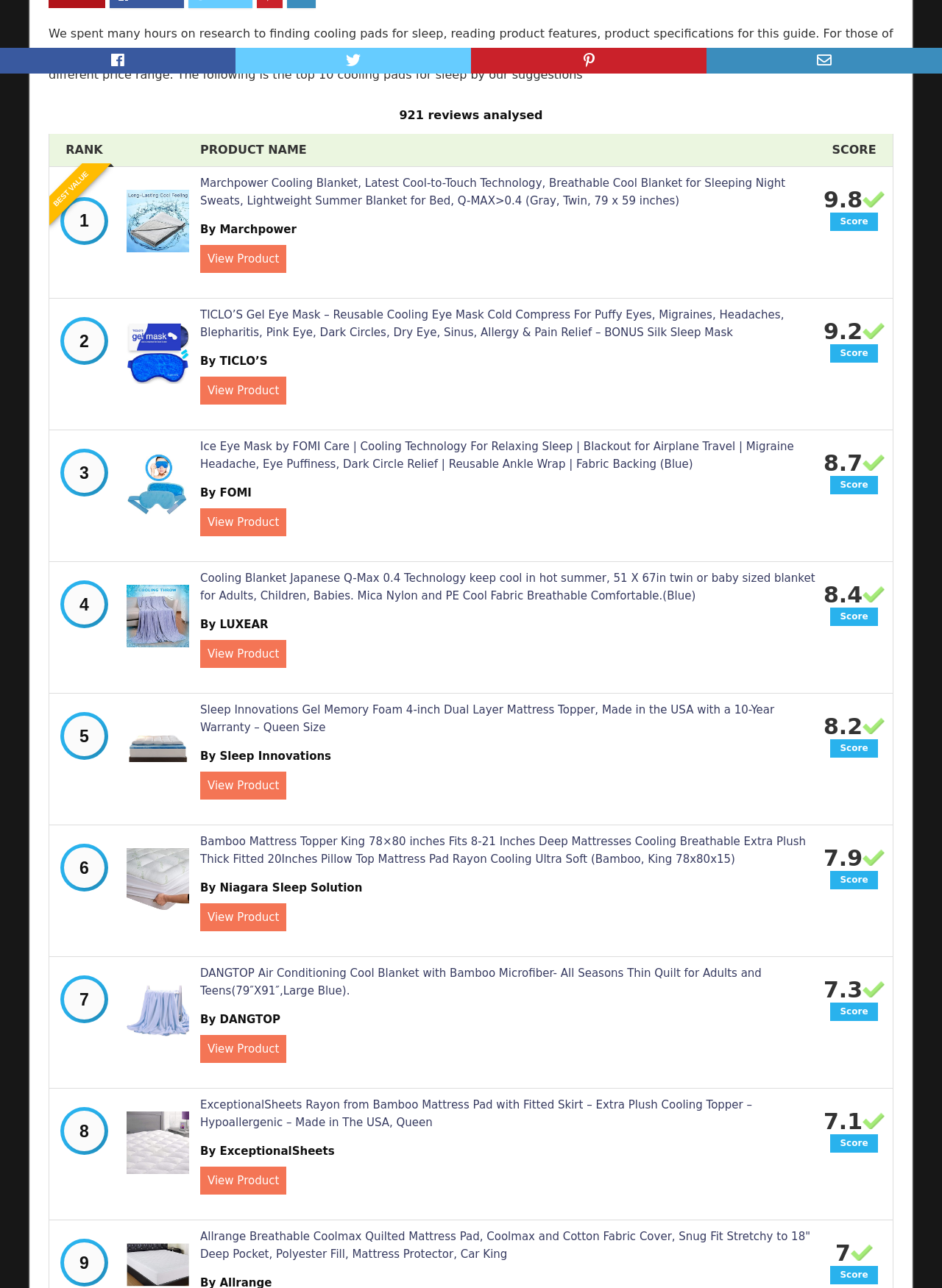Pinpoint the bounding box coordinates of the element to be clicked to execute the instruction: "View product details of Cooling Blanket by LUXEAR".

[0.134, 0.457, 0.201, 0.466]